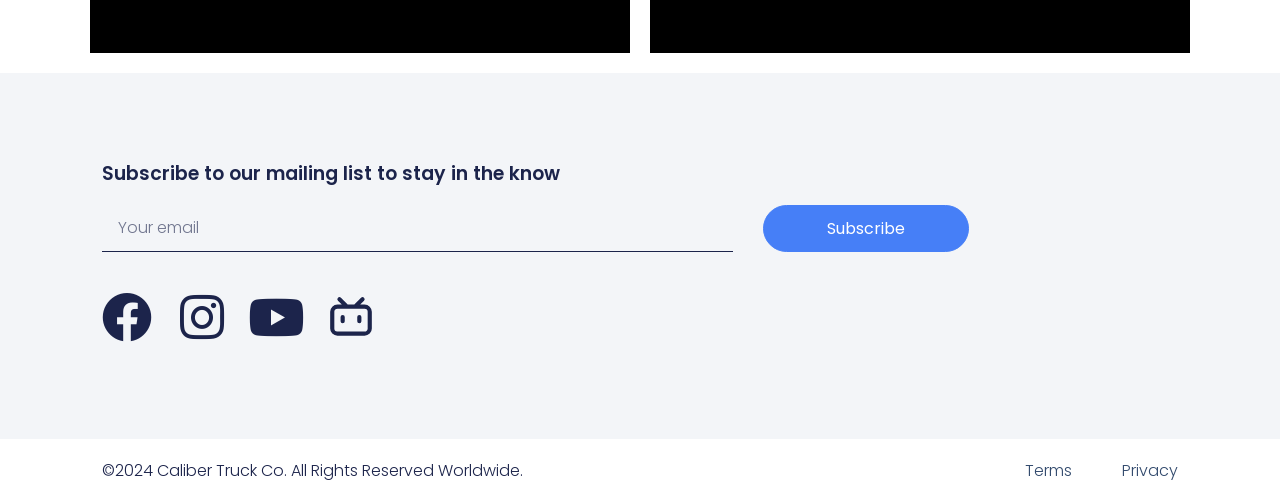Respond with a single word or phrase for the following question: 
What is the copyright year?

2024